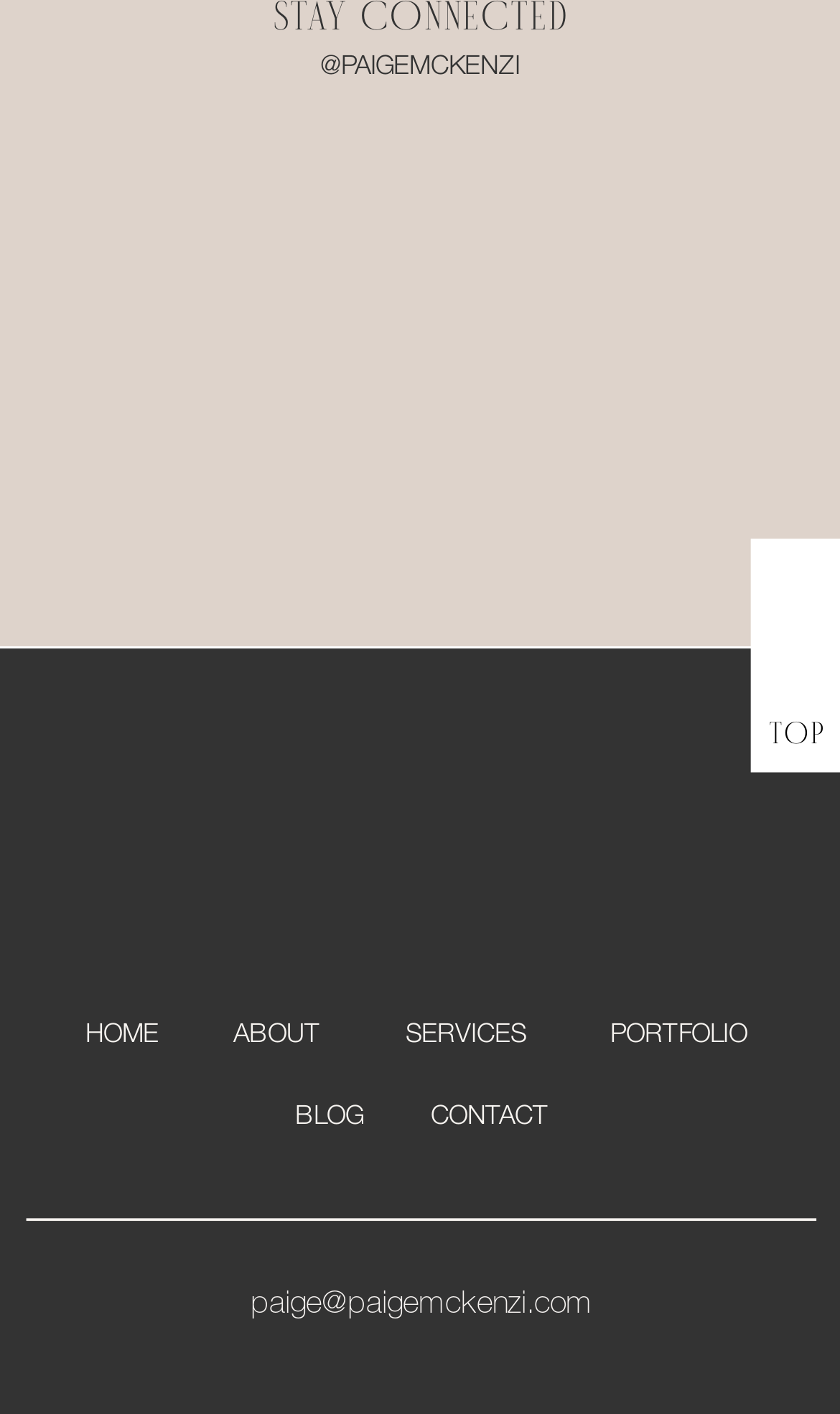Locate the bounding box coordinates of the element that needs to be clicked to carry out the instruction: "read blog". The coordinates should be given as four float numbers ranging from 0 to 1, i.e., [left, top, right, bottom].

[0.35, 0.771, 0.434, 0.803]